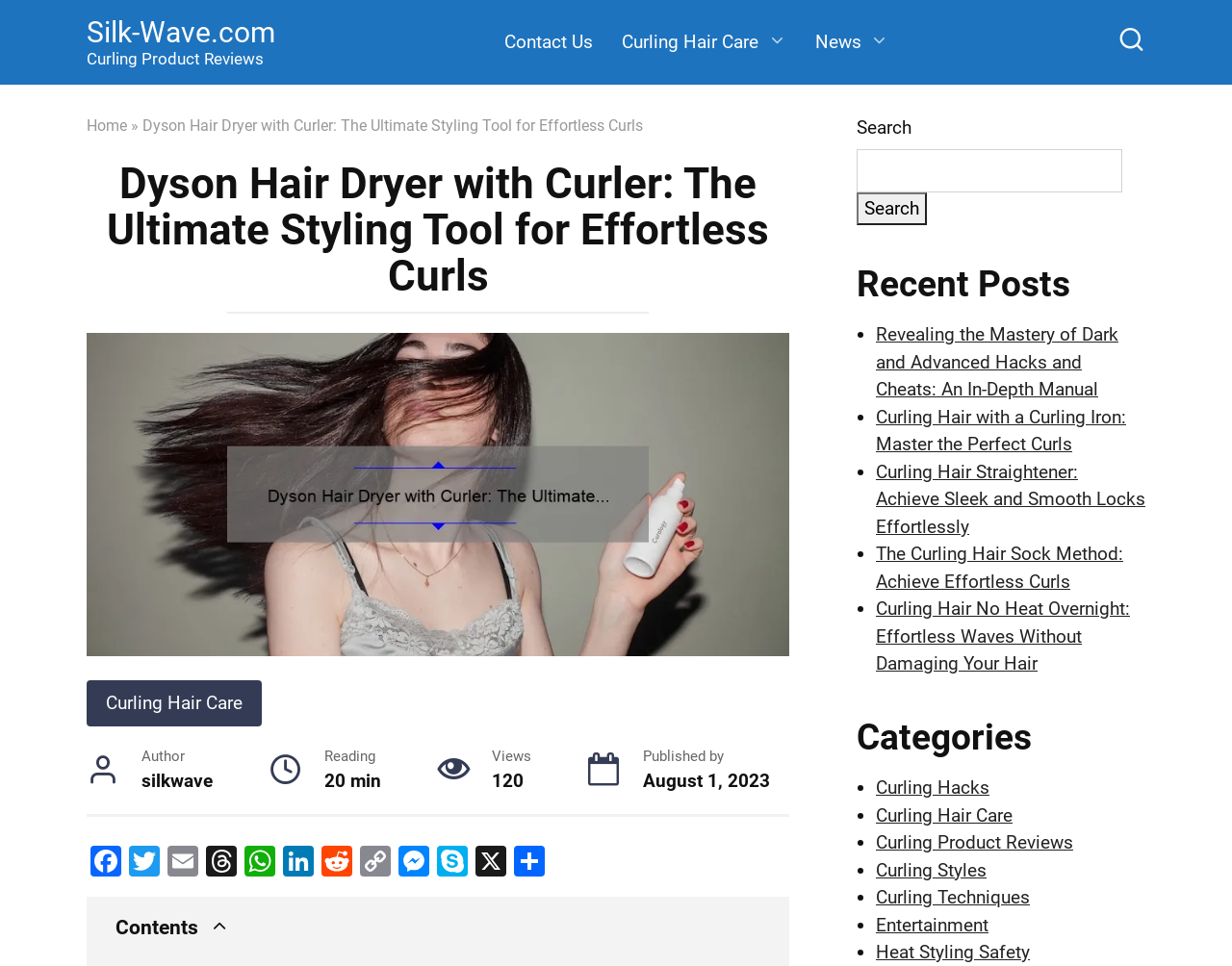Please identify the coordinates of the bounding box for the clickable region that will accomplish this instruction: "View recent posts".

[0.695, 0.273, 0.93, 0.317]